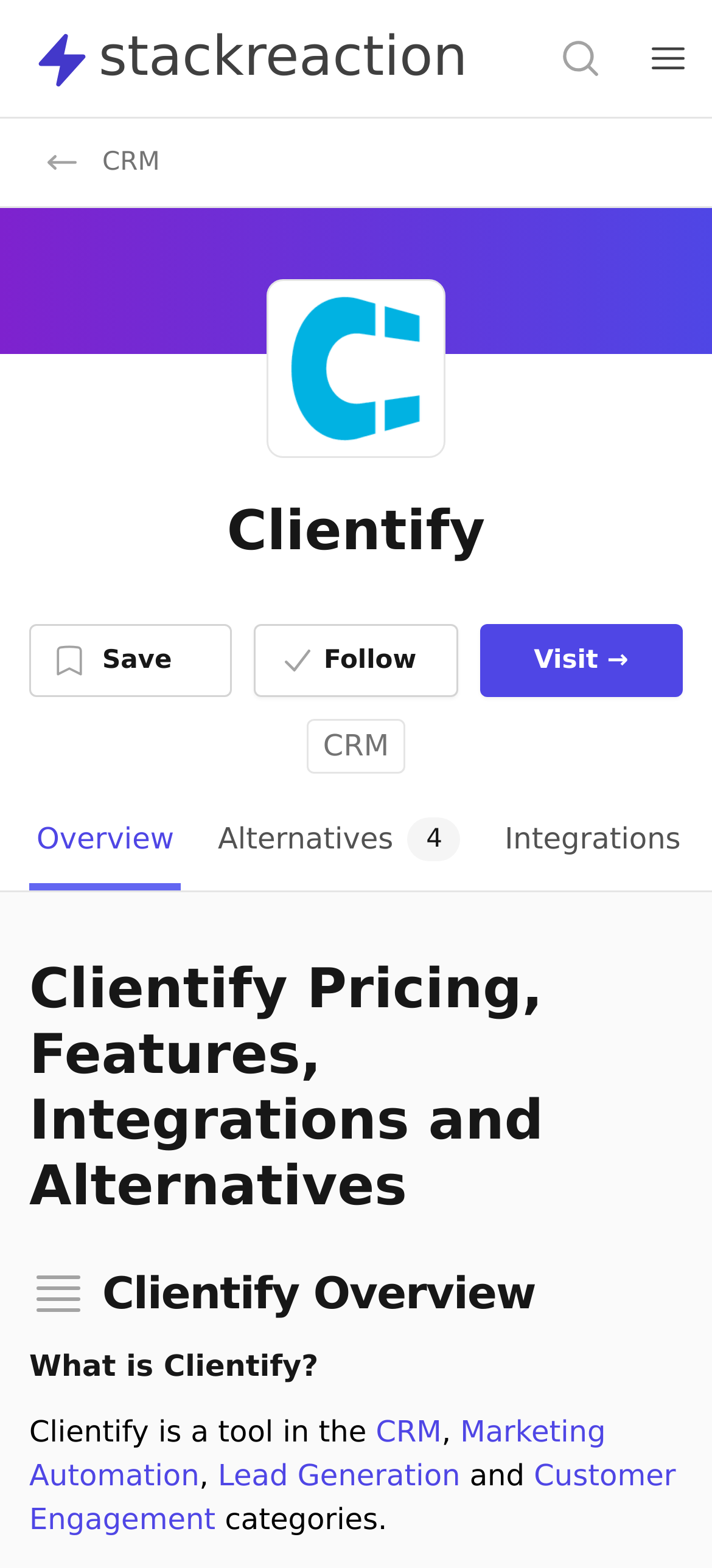Please locate and retrieve the main header text of the webpage.

Clientify Pricing, Features, Integrations and Alternatives